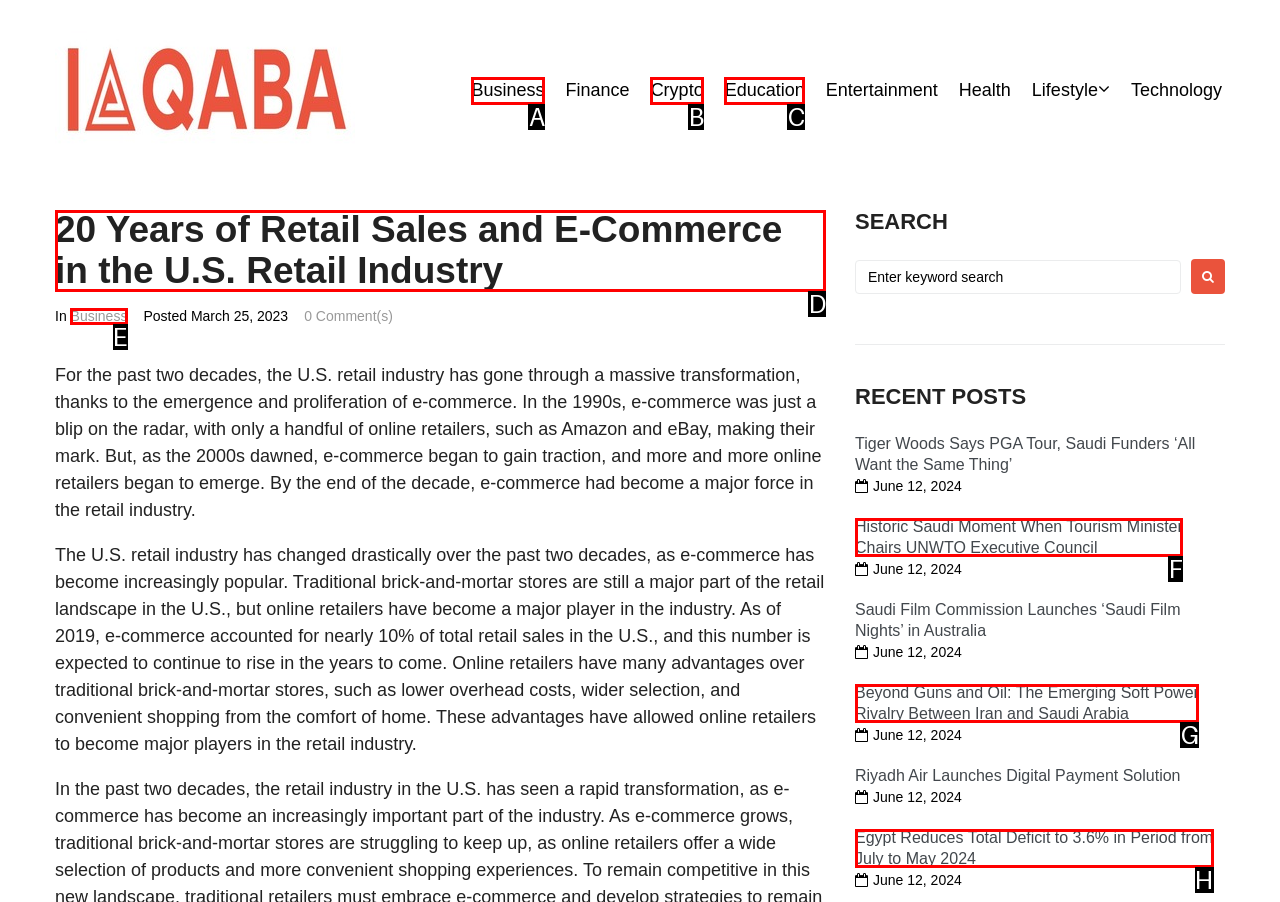Which HTML element should be clicked to fulfill the following task: Read the article '20 Years of Retail Sales and E-Commerce in the U.S. Retail Industry'?
Reply with the letter of the appropriate option from the choices given.

D